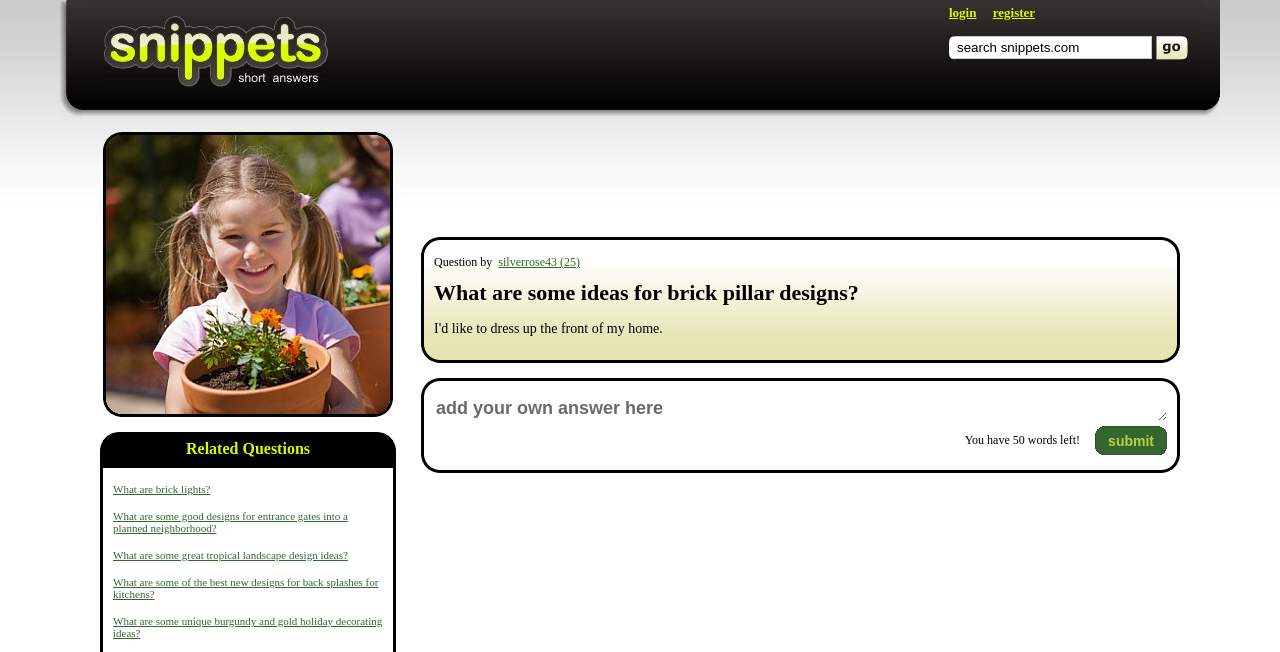Locate and provide the bounding box coordinates for the HTML element that matches this description: "What are brick lights?".

[0.088, 0.741, 0.164, 0.759]